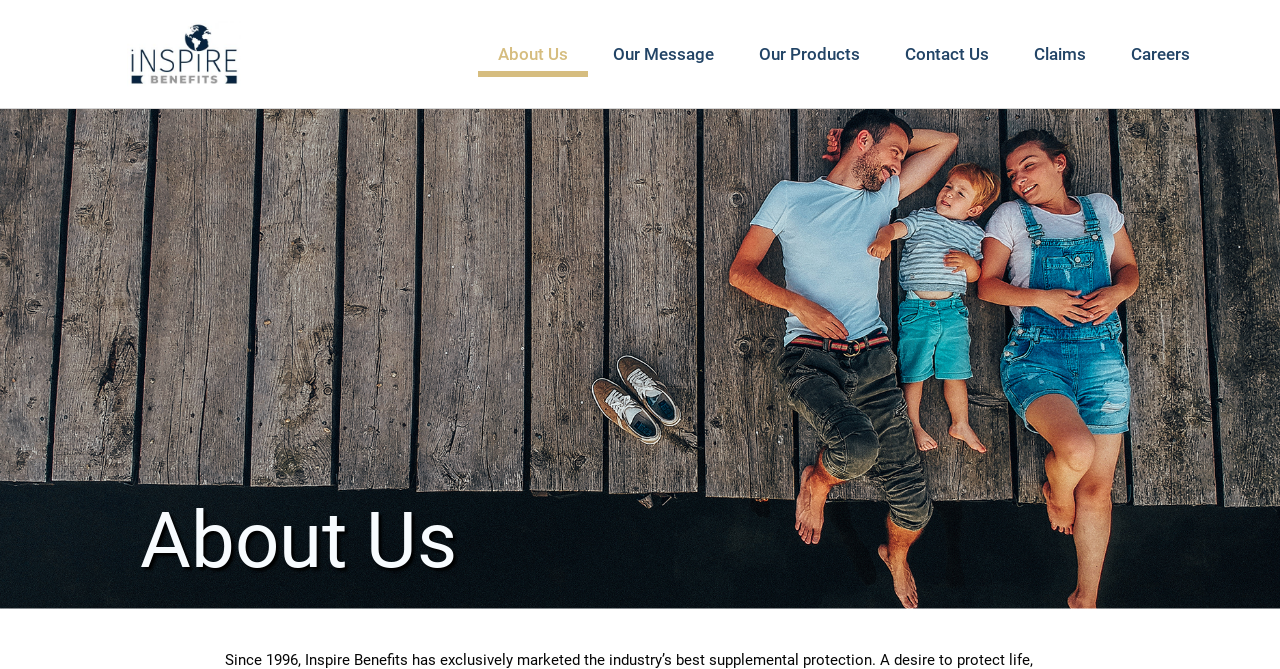What is the text of the static text element below the navigation bar?
From the image, provide a succinct answer in one word or a short phrase.

About Us